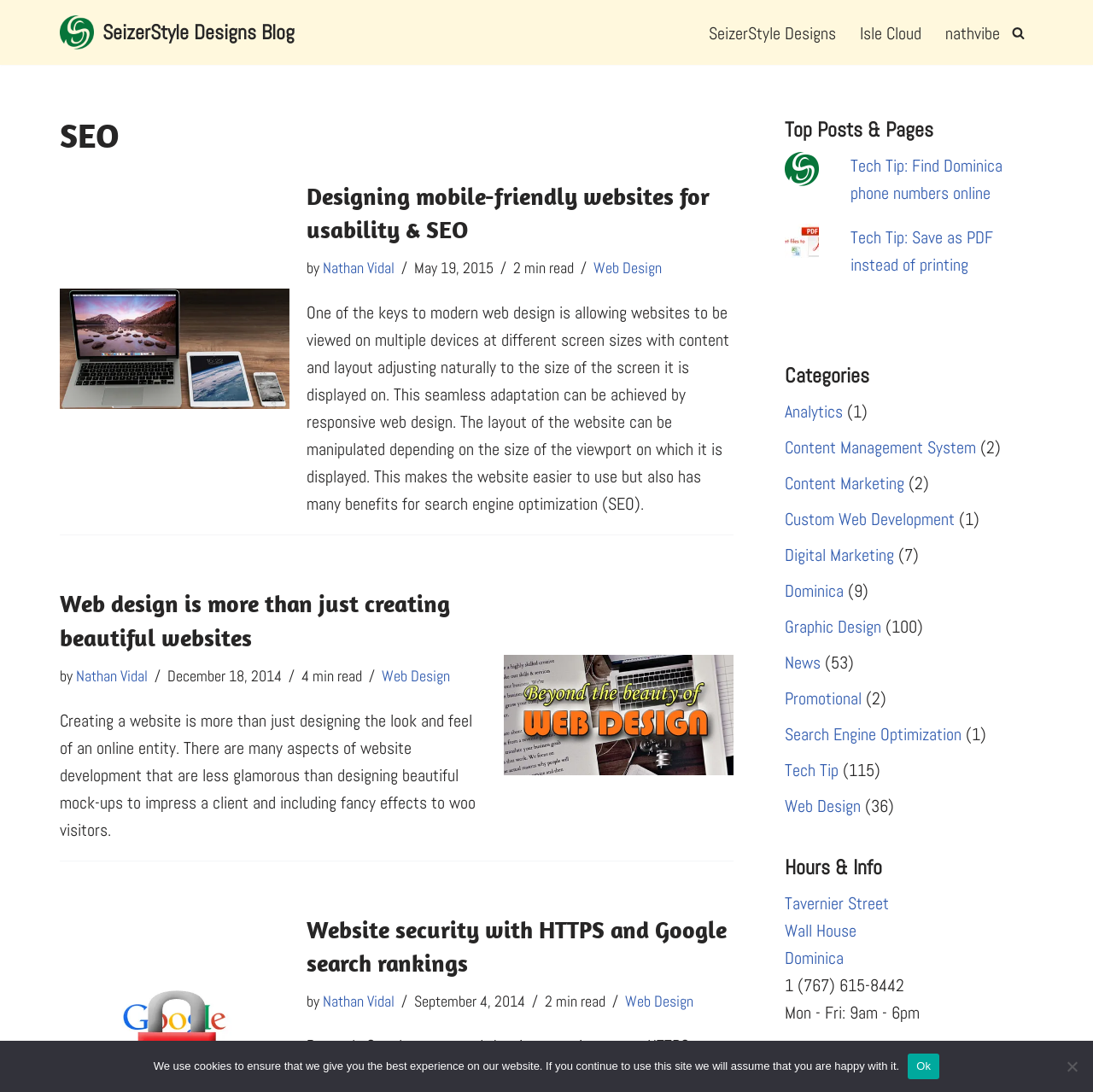Provide an in-depth description of the elements and layout of the webpage.

The webpage is a blog archive page titled "SEO Archives - SeizerStyle Designs Blog". At the top, there is a link to "Skip to content" and a blog logo image. Below the logo, there is a navigation menu with links to "SeizerStyle Designs", "Isle Cloud", and "nathvibe". To the right of the navigation menu, there is a search link with a magnifying glass icon.

The main content area is divided into two sections. The left section contains a list of article summaries, each with a heading, a link to the full article, an author name, a publication date, and a read time estimate. The articles are related to web design, search engine optimization, and technology. Some of the article summaries also include images.

The right section is a complementary area that contains a list of top posts and pages, categories, and hours of operation. The top posts and pages section displays images and links to popular articles. The categories section lists various topics, such as analytics, content management system, and digital marketing, with the number of related articles in parentheses. The hours of operation section displays the address, phone number, and business hours of the blog owner.

At the bottom of the page, there is a cookie policy notice with an "Ok" button to acknowledge it.